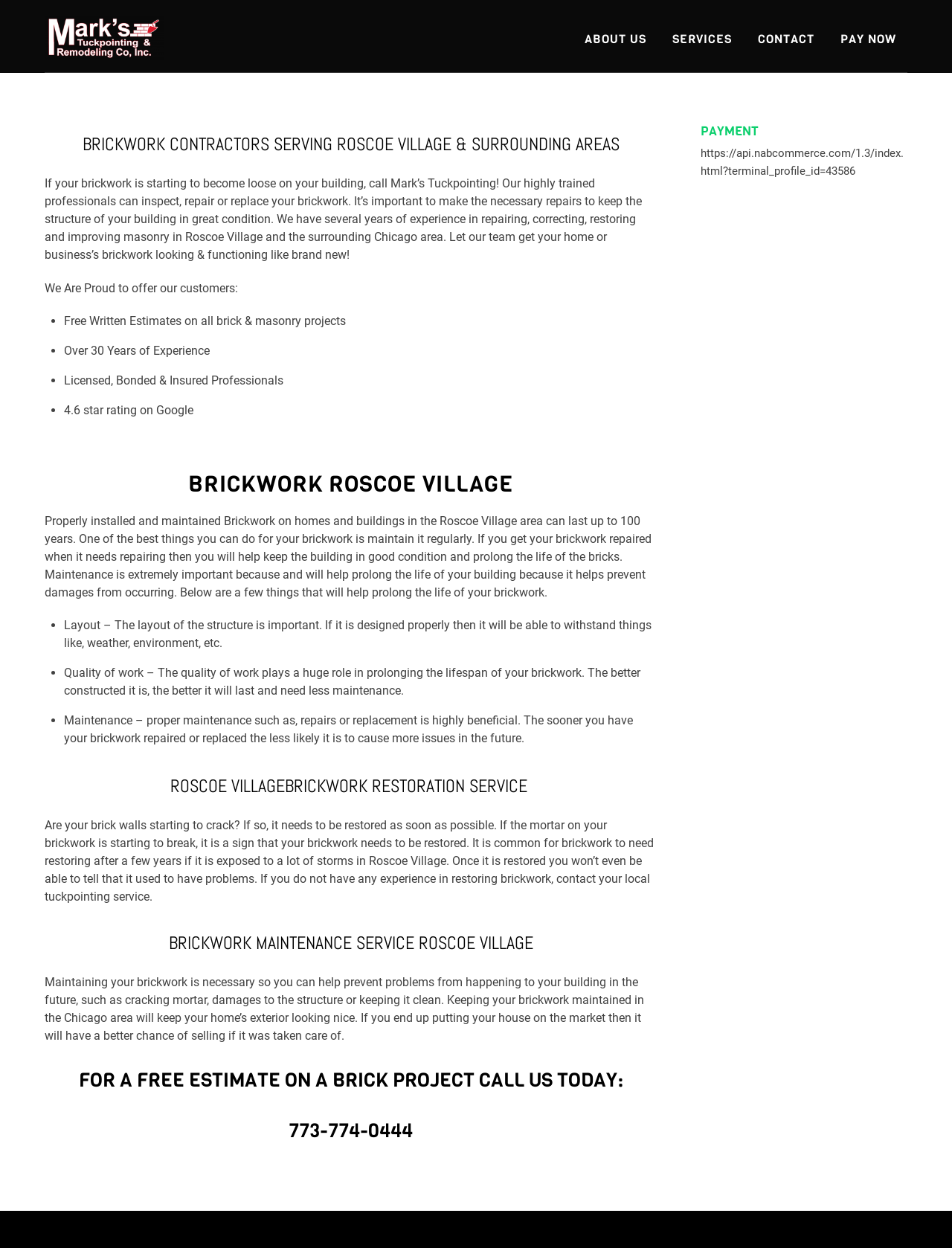Produce an extensive caption that describes everything on the webpage.

The webpage is about Mark's Tuckpointing, a brickwork contractor serving Roscoe Village and surrounding areas. At the top, there is a logo and a navigation menu with links to "ABOUT US", "SERVICES", "CONTACT", and "PAY NOW". 

Below the navigation menu, there is a main section that occupies most of the page. It starts with a heading "BRICKWORK CONTRACTORS SERVING ROSCOE VILLAGE & SURROUNDING AREAS" followed by a paragraph of text describing the importance of brickwork repair and maintenance. 

The page then lists the services offered by Mark's Tuckpointing, including free written estimates, over 30 years of experience, licensed and insured professionals, and a 4.6-star rating on Google. 

Next, there is a section about brickwork in Roscoe Village, explaining that properly installed and maintained brickwork can last up to 100 years. It provides a list of factors that can help prolong the life of brickwork, including layout, quality of work, and maintenance. 

The page then describes the brickwork restoration service offered by Mark's Tuckpointing, explaining that restoring brickwork can prevent problems such as cracking mortar and structural damage. 

Following this, there is a section about brickwork maintenance, emphasizing its importance in preventing future problems and keeping the exterior of a home looking nice. 

Finally, the page ends with a call to action, encouraging visitors to call for a free estimate on a brick project, along with the phone number 773-774-0444. On the right side of the page, there is a complementary section with a heading "PAYMENT" and a link to a payment portal.